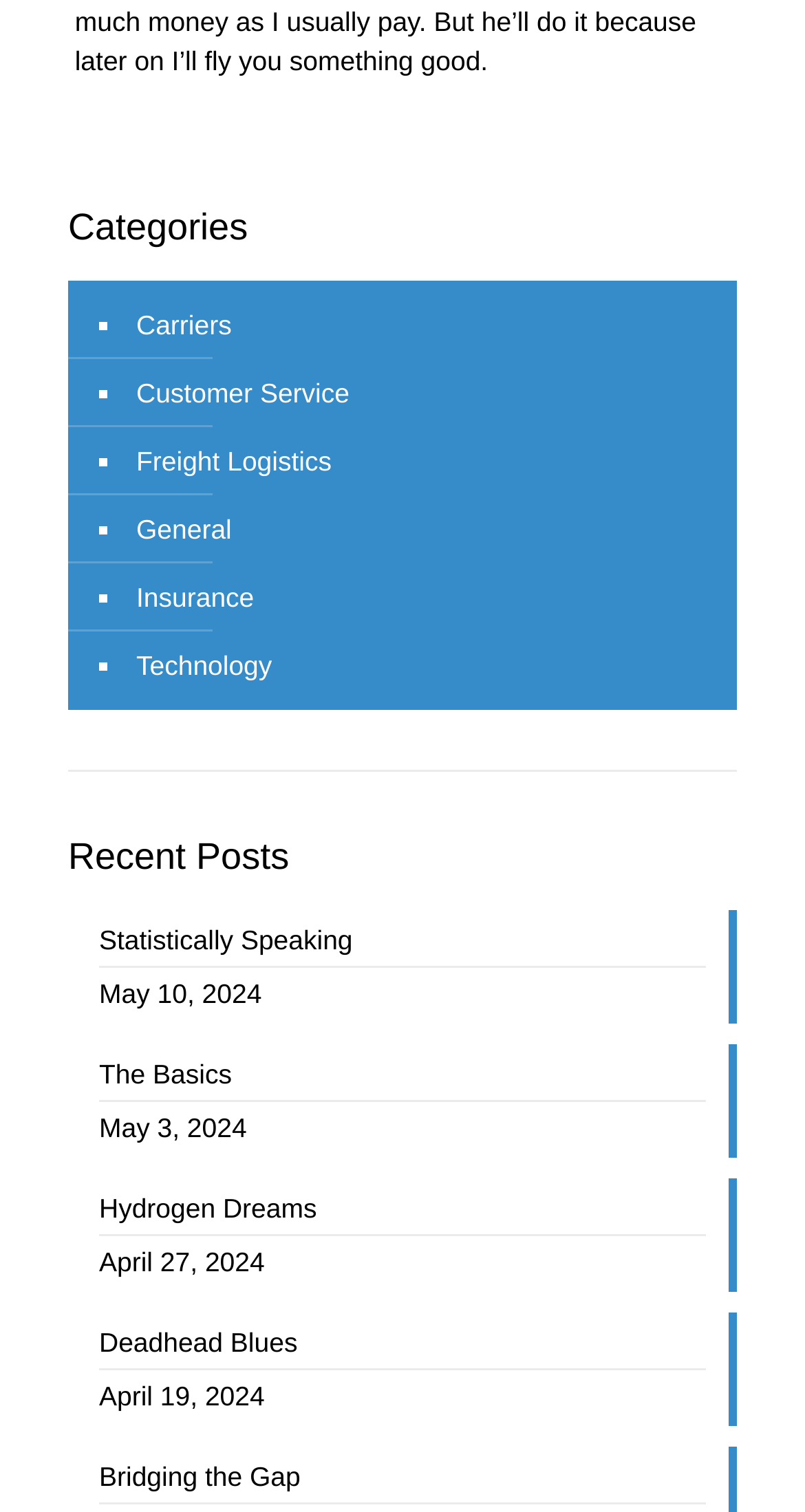Based on the image, please elaborate on the answer to the following question:
How many recent posts are listed?

I counted the number of links under the 'Recent Posts' heading, and there are 5 links: 'Statistically Speaking', 'The Basics', 'Hydrogen Dreams', 'Deadhead Blues', 'Bridging the Gap'.